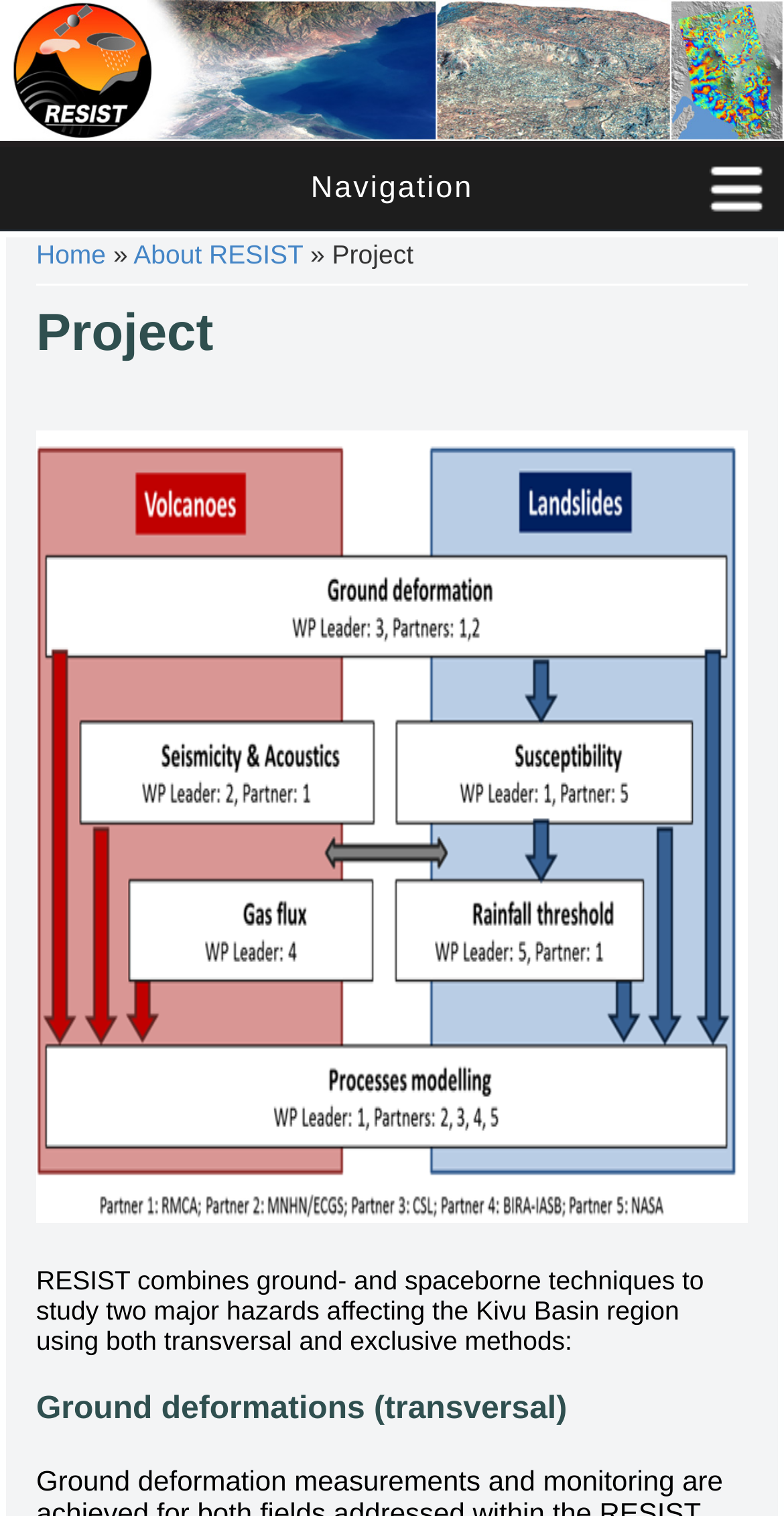Based on the visual content of the image, answer the question thoroughly: What is the second hazard studied by RESIST?

Although the webpage mentions that RESIST studies two major hazards affecting the Kivu Basin region, it only explicitly mentions 'Ground deformations' as one of the hazards, but does not provide information about the second hazard.